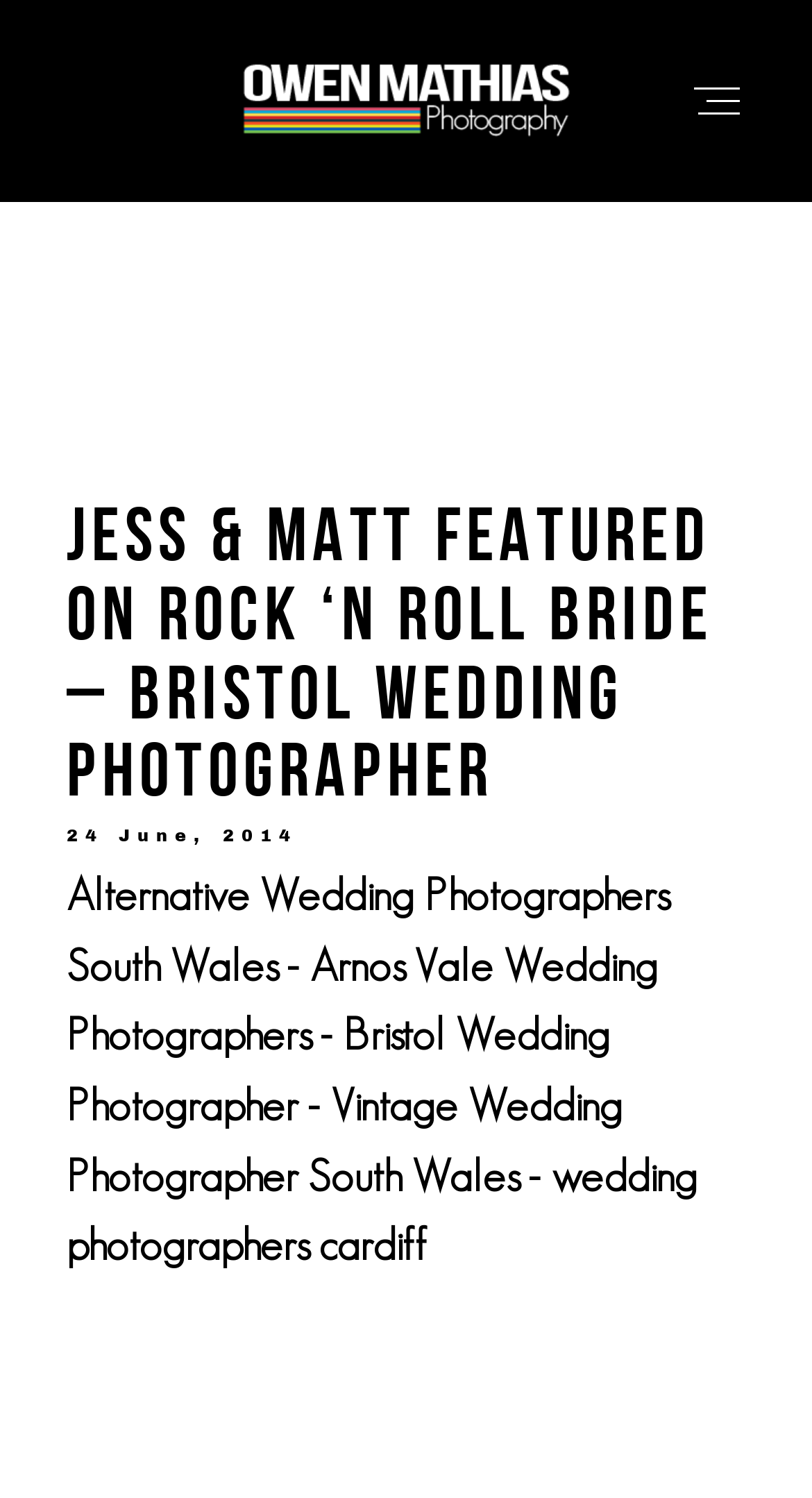How many social media icons are there at the bottom of the webpage?
Using the image, provide a detailed and thorough answer to the question.

At the bottom of the webpage, there are three social media icons, which are represented by the Unicode characters '', '', and ''.